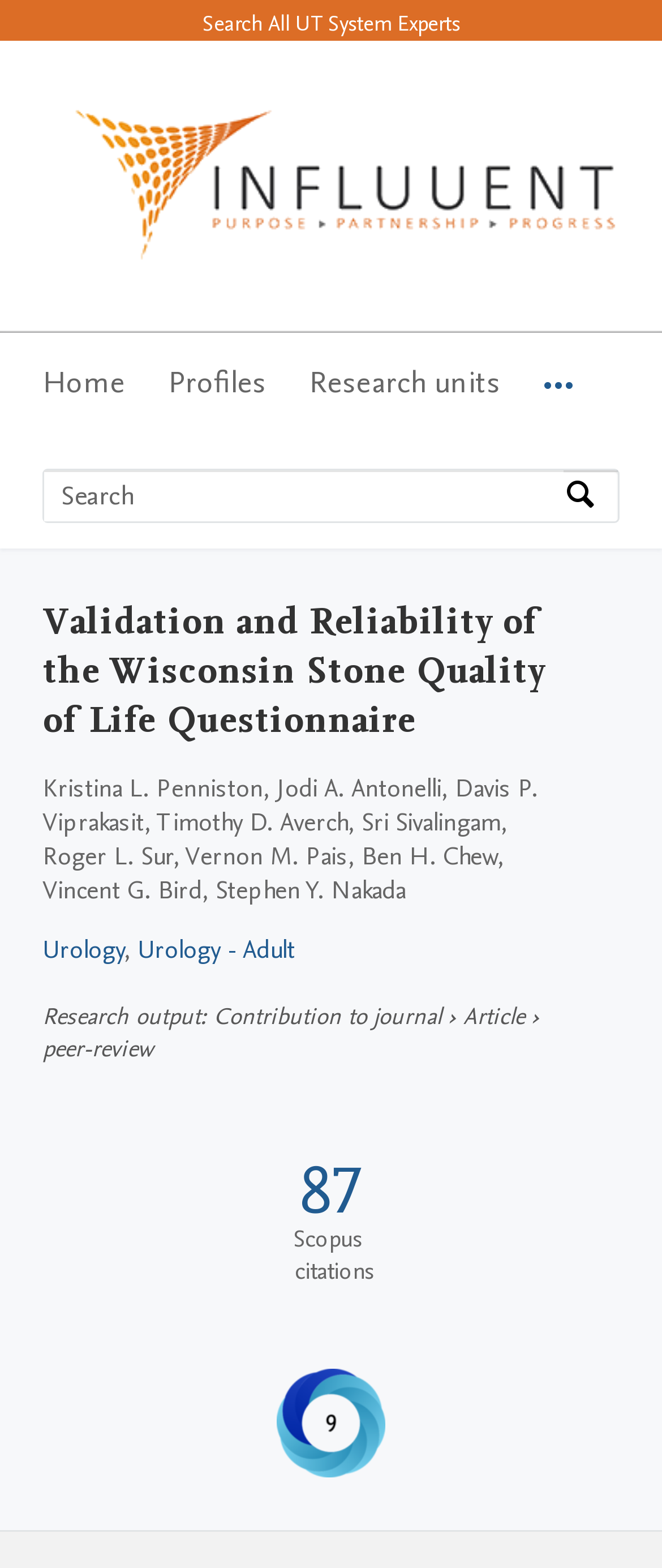Provide the bounding box coordinates of the area you need to click to execute the following instruction: "Read breaking news about ORN Expo".

None